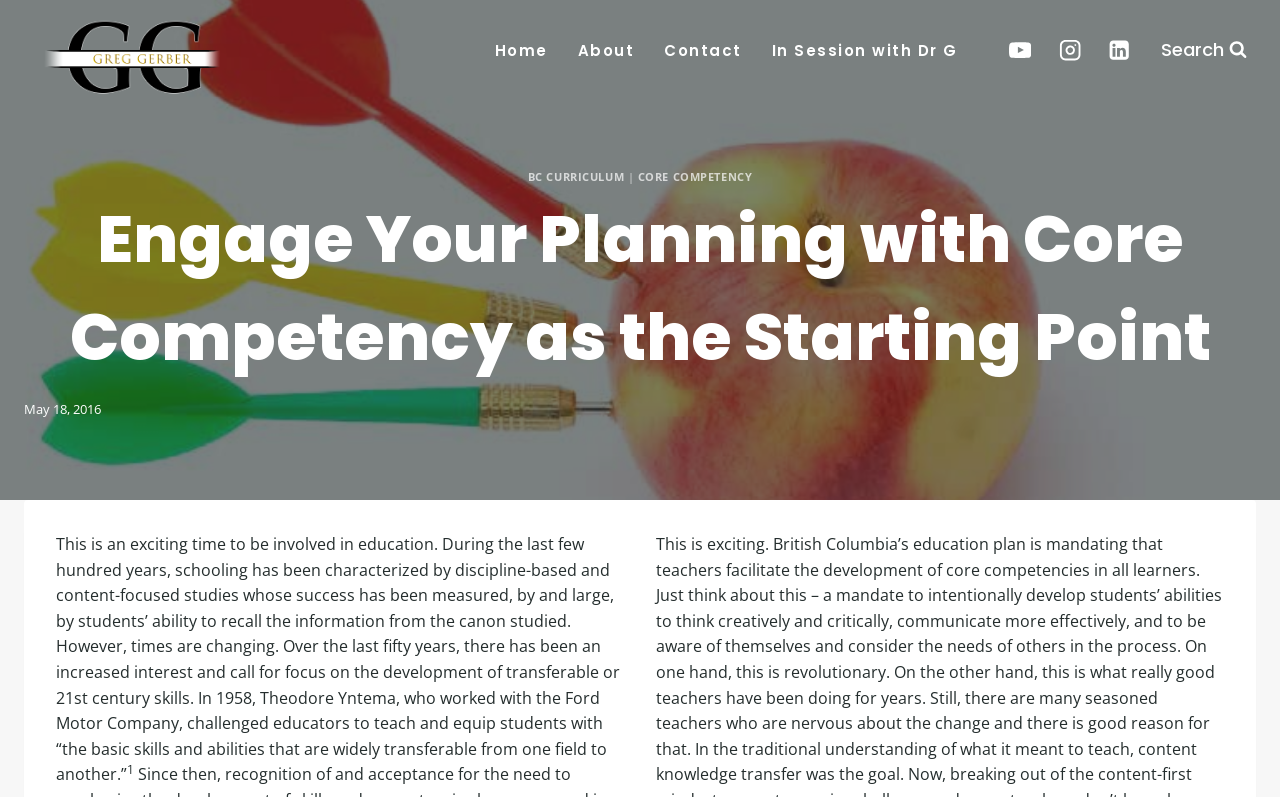Please indicate the bounding box coordinates of the element's region to be clicked to achieve the instruction: "Search for something". Provide the coordinates as four float numbers between 0 and 1, i.e., [left, top, right, bottom].

[0.9, 0.033, 0.981, 0.092]